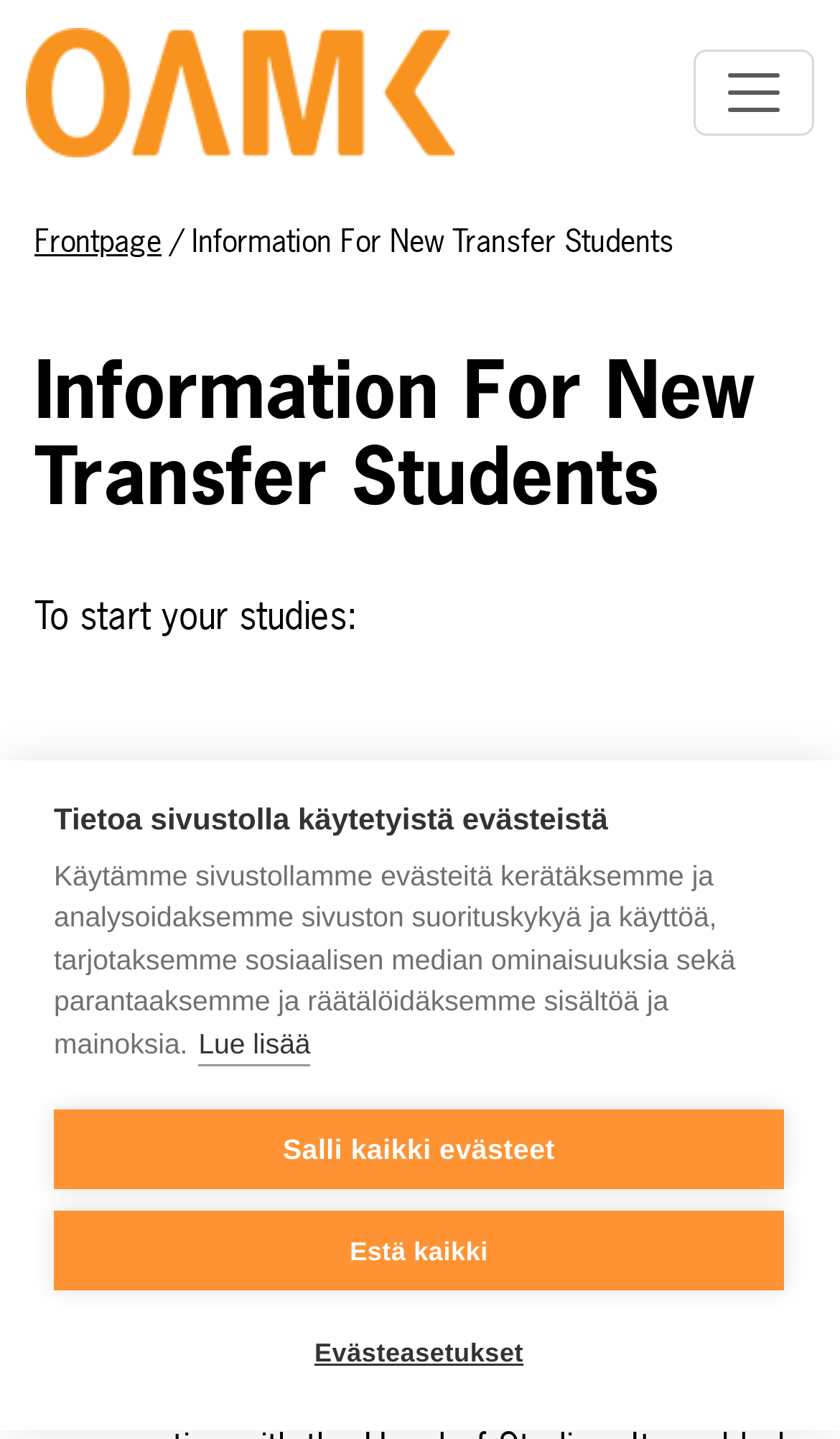What is the language of the webpage's time zone?
Please interpret the details in the image and answer the question thoroughly.

The webpage mentions 'Finnish time' in the first point of the instructions, indicating that the time zone used is Finnish time.